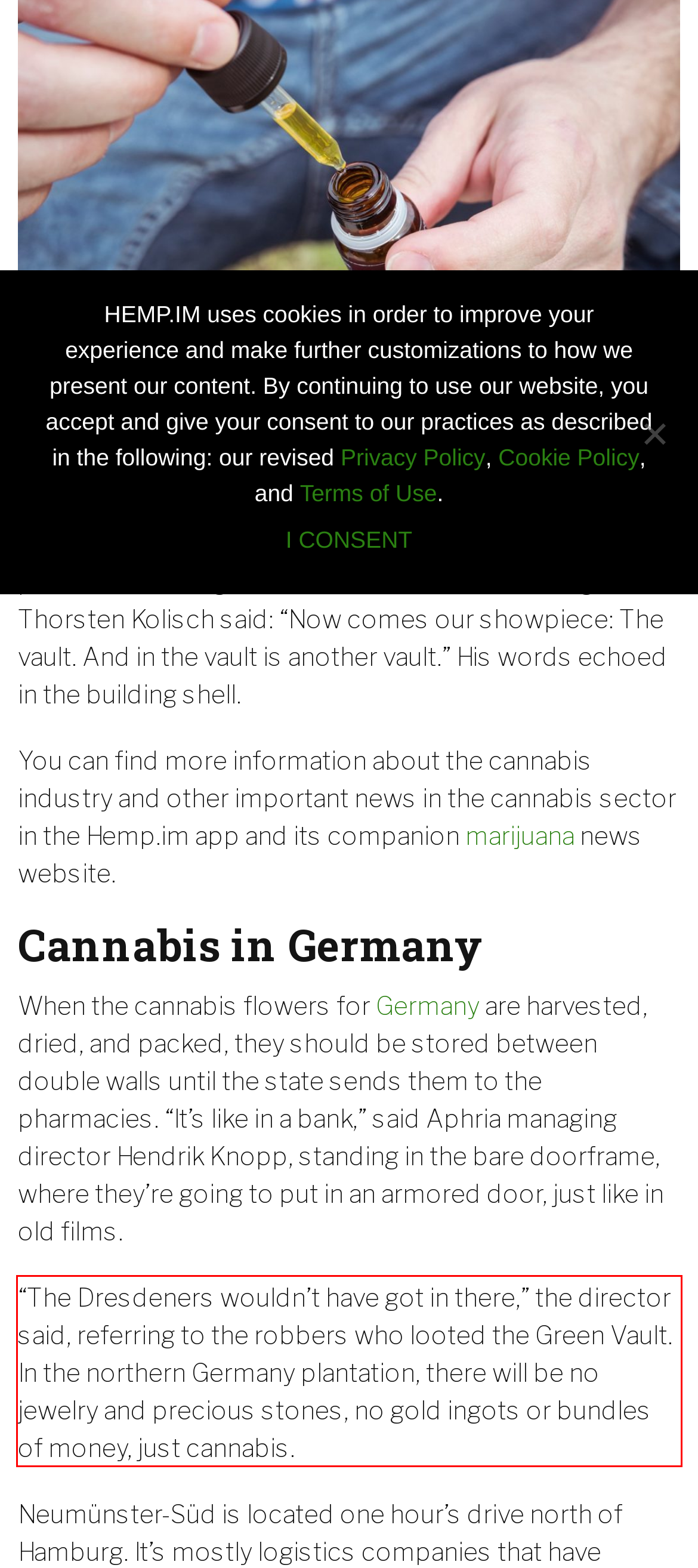Look at the webpage screenshot and recognize the text inside the red bounding box.

“The Dresdeners wouldn’t have got in there,” the director said, referring to the robbers who looted the Green Vault. In the northern Germany plantation, there will be no jewelry and precious stones, no gold ingots or bundles of money, just cannabis.